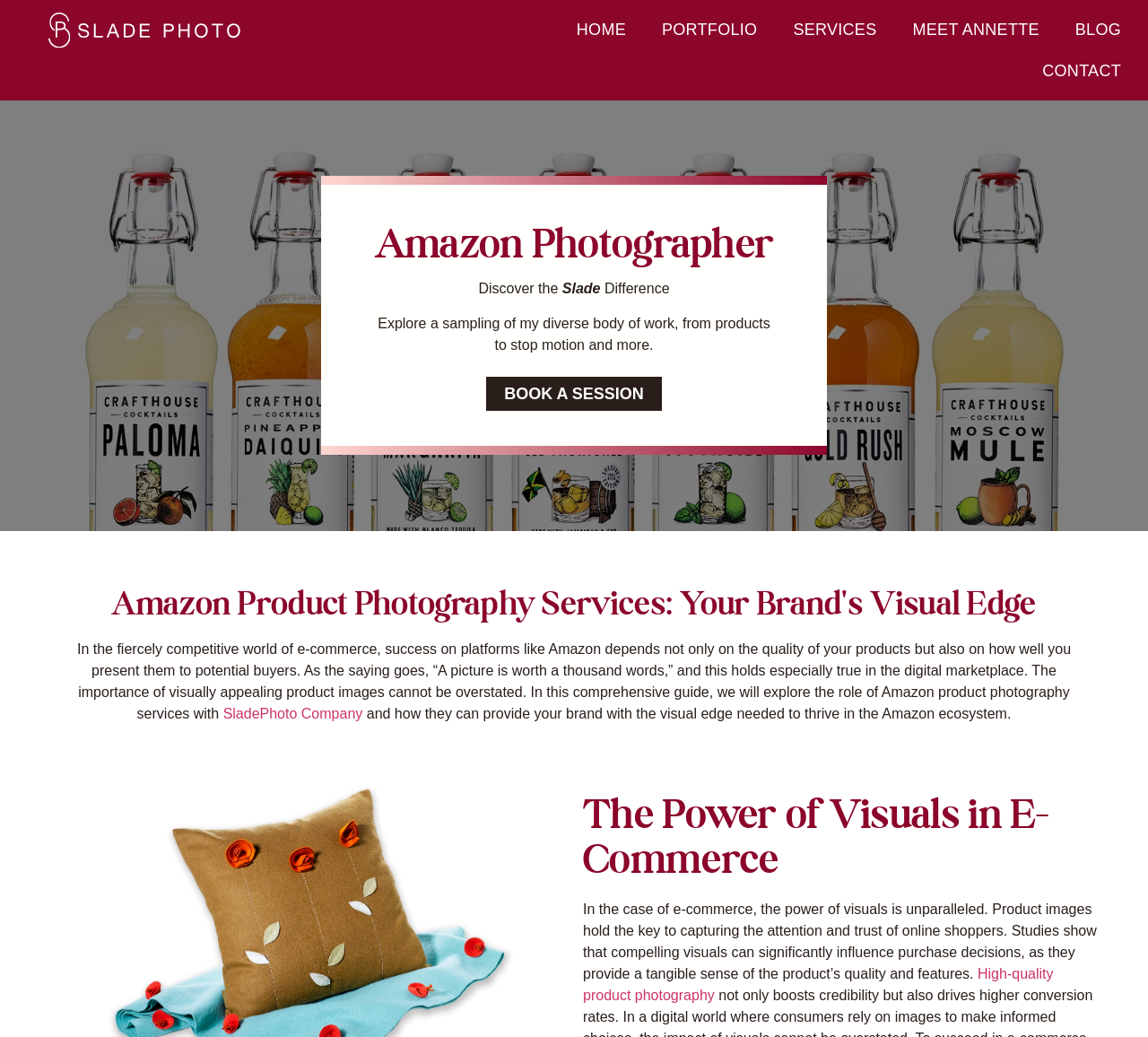Please identify the coordinates of the bounding box that should be clicked to fulfill this instruction: "Click HOME".

[0.487, 0.009, 0.561, 0.048]